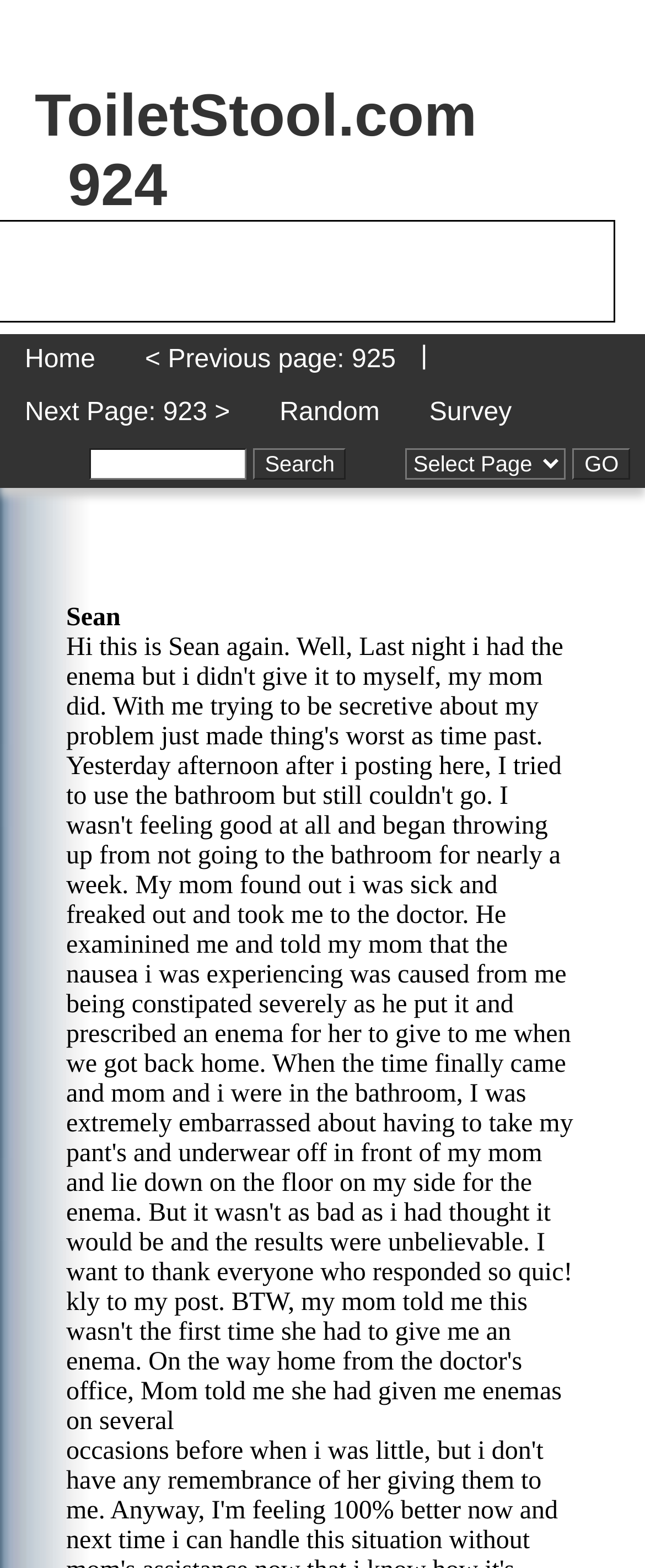Find the UI element described as: "Random" and predict its bounding box coordinates. Ensure the coordinates are four float numbers between 0 and 1, [left, top, right, bottom].

[0.395, 0.247, 0.627, 0.28]